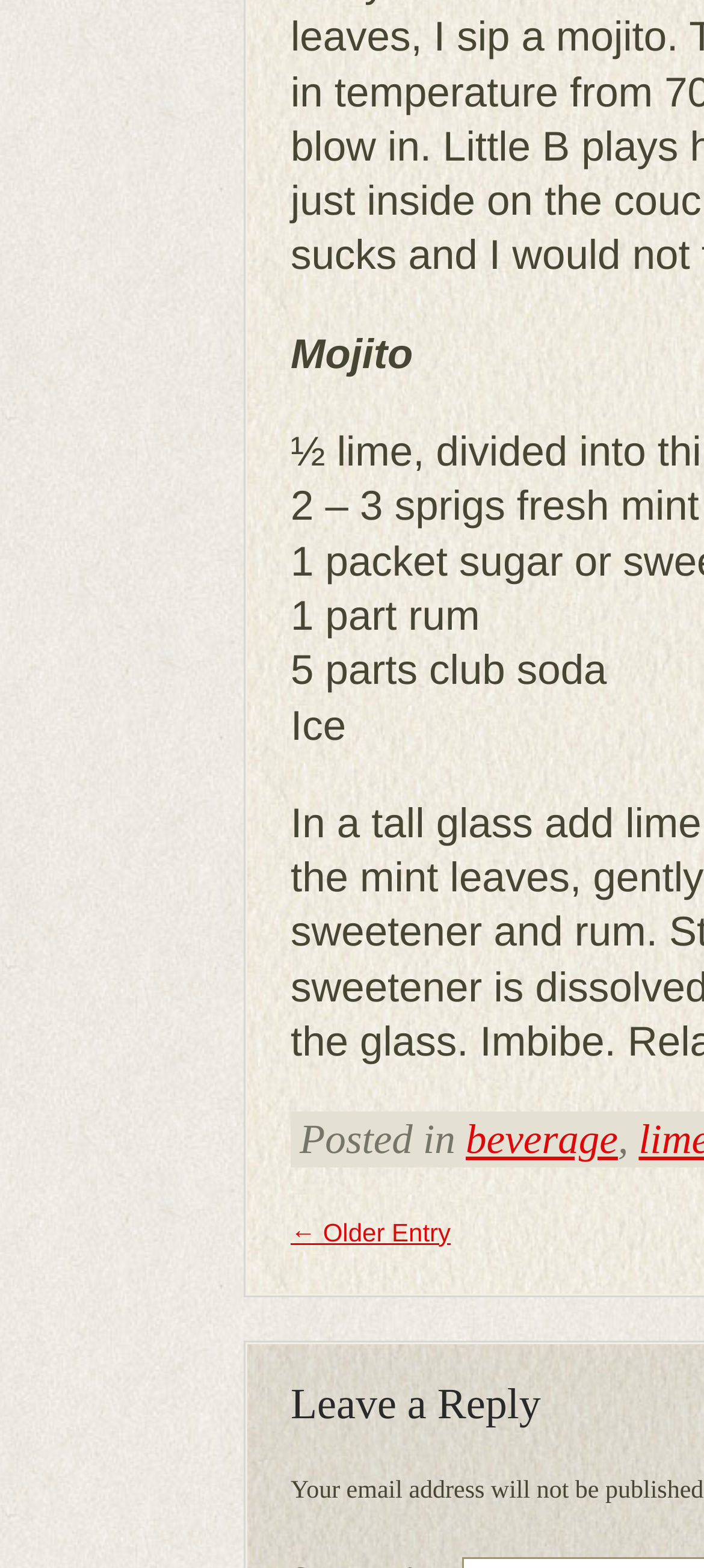What is the name of the drink recipe?
Please use the image to provide an in-depth answer to the question.

The name of the drink recipe is 'Mojito' which is mentioned at the top of the webpage in a static text element with bounding box coordinates [0.413, 0.21, 0.586, 0.24].